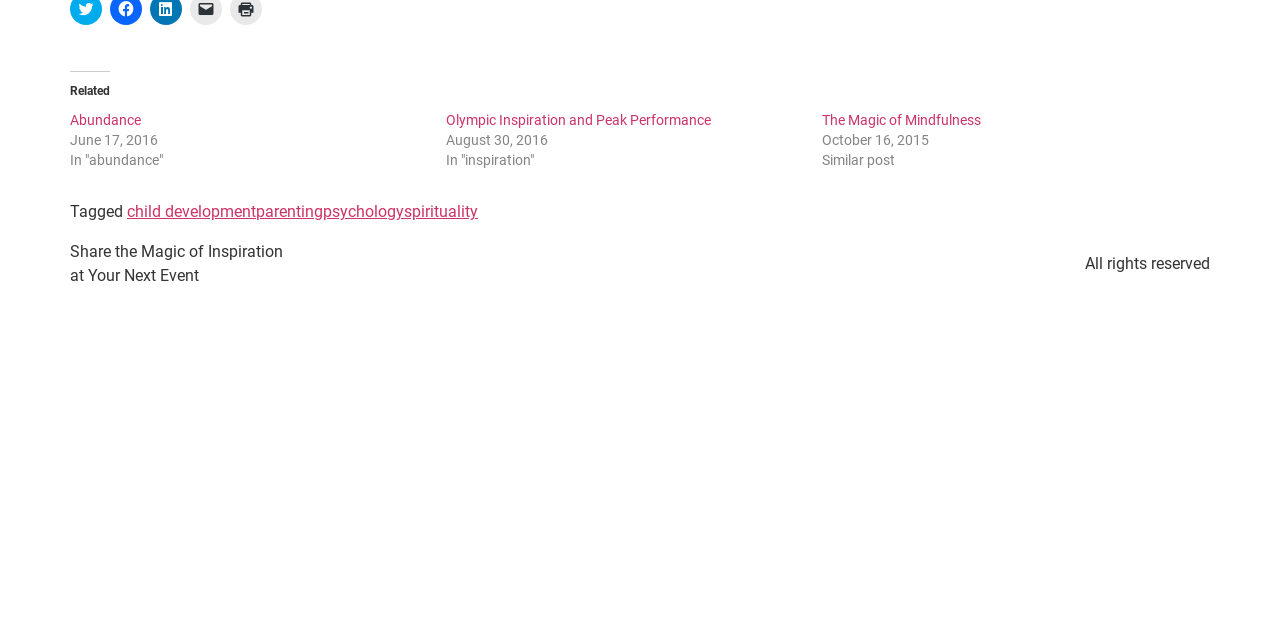Mark the bounding box of the element that matches the following description: "Abundance".

[0.055, 0.176, 0.11, 0.201]